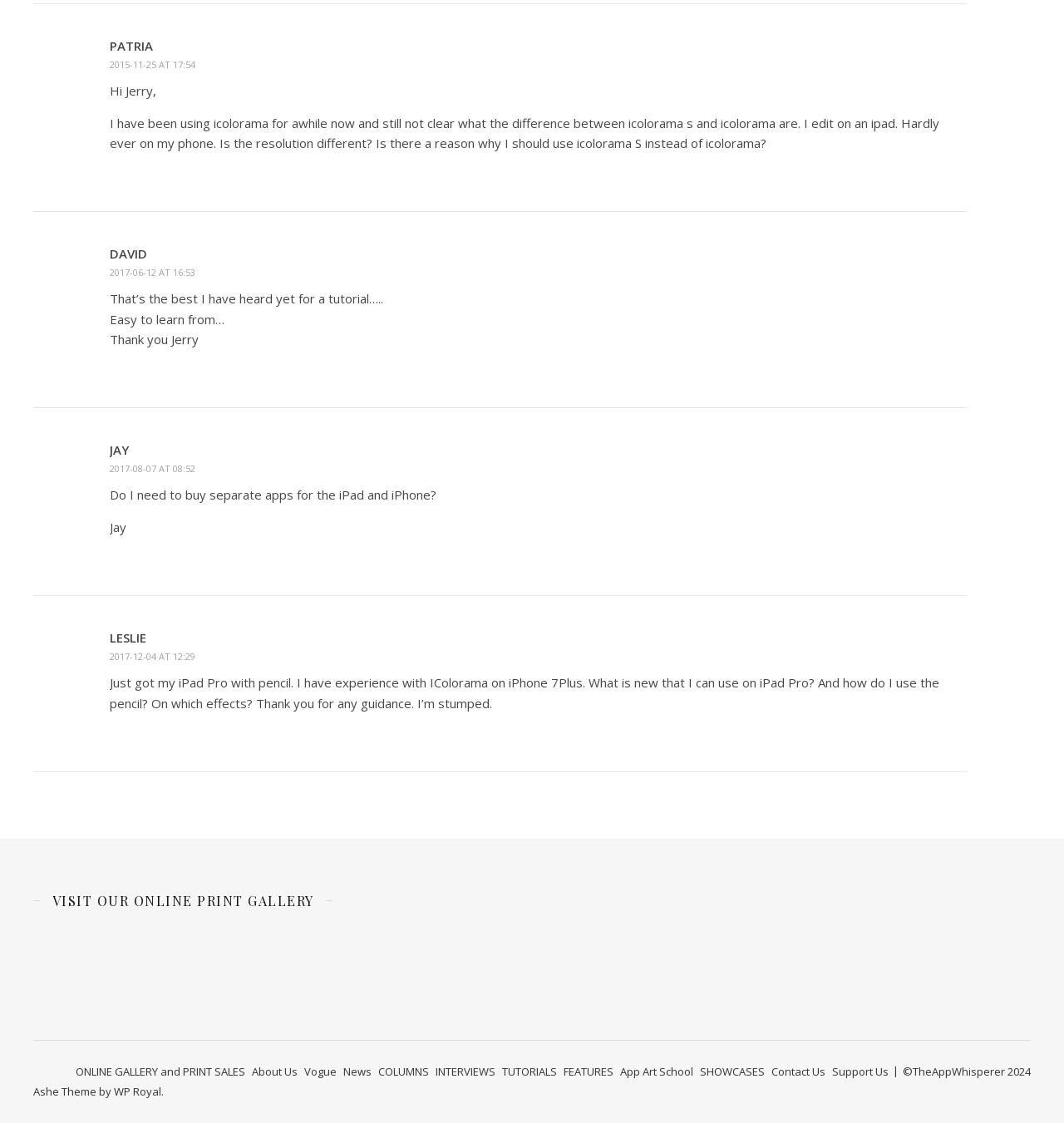Determine the bounding box coordinates of the region that needs to be clicked to achieve the task: "Click on the link to view the online print gallery".

[0.031, 0.827, 0.312, 0.896]